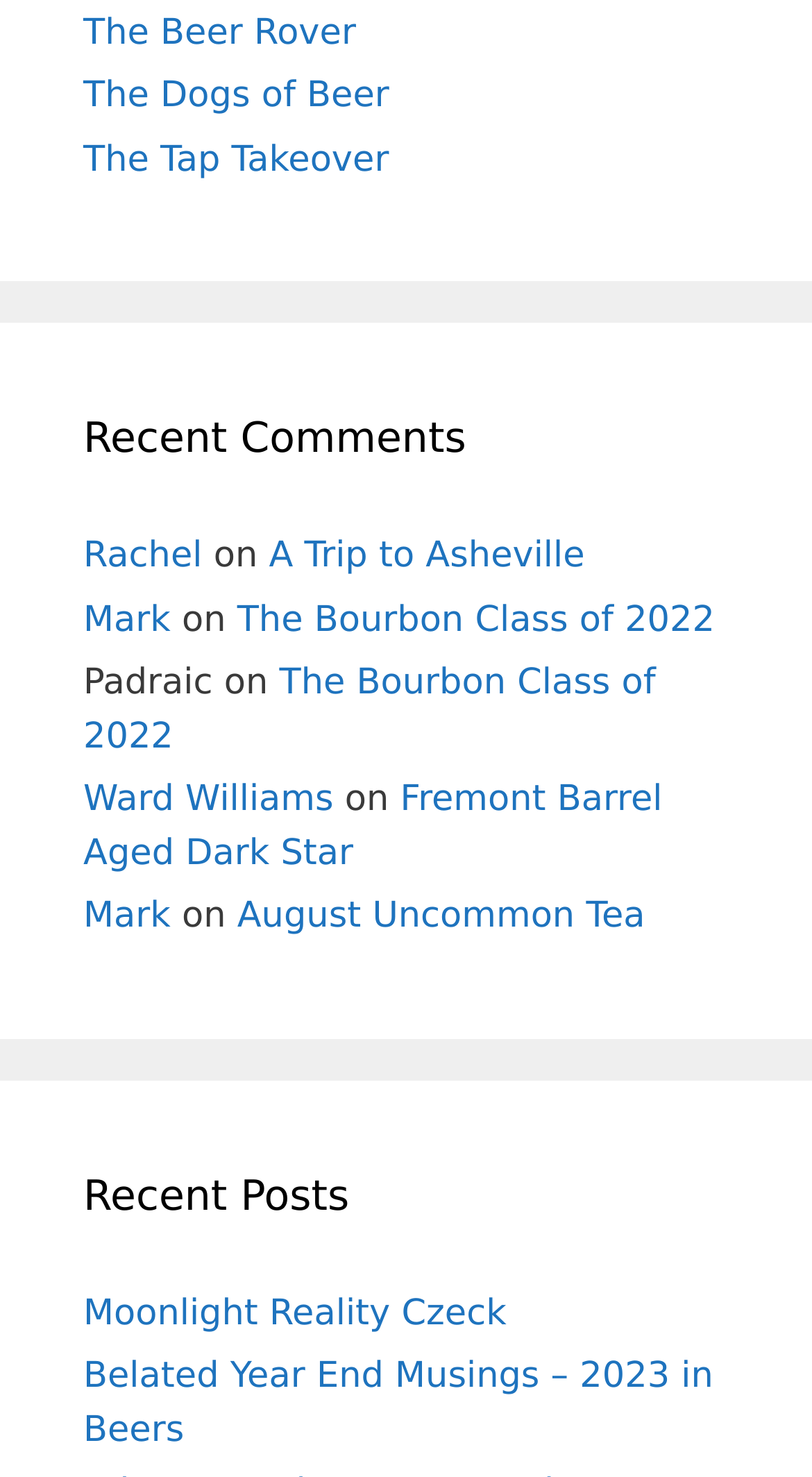What is the title of the first recent post?
Please give a detailed and elaborate answer to the question based on the image.

I looked at the links under the 'Recent Posts' heading and found the first link is 'Moonlight Reality Czeck', which is the title of the first recent post.